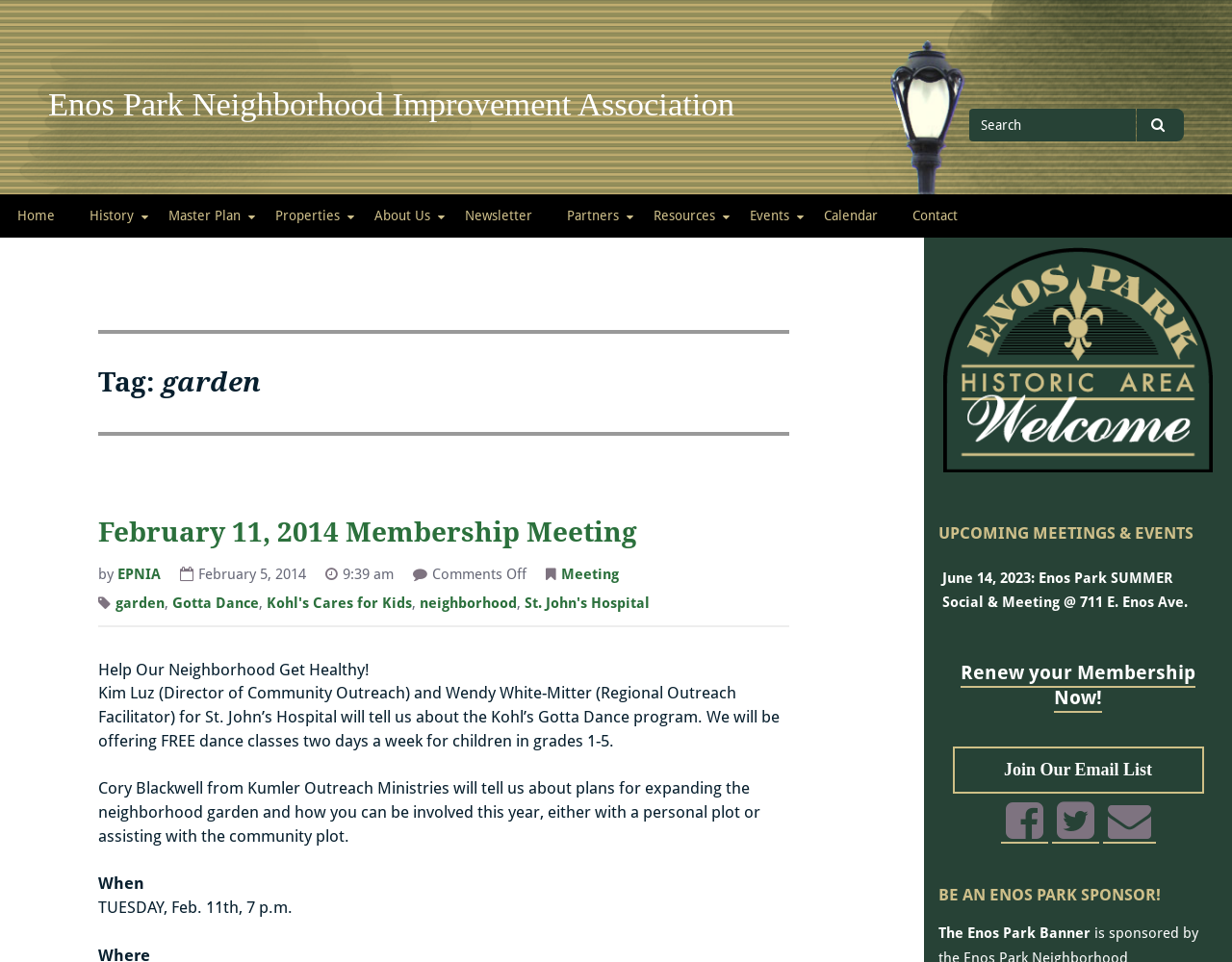What is the name of the neighborhood improvement association?
From the details in the image, provide a complete and detailed answer to the question.

I found the answer by looking at the top-left corner of the webpage, where the link 'Enos Park Neighborhood Improvement Association' is located.